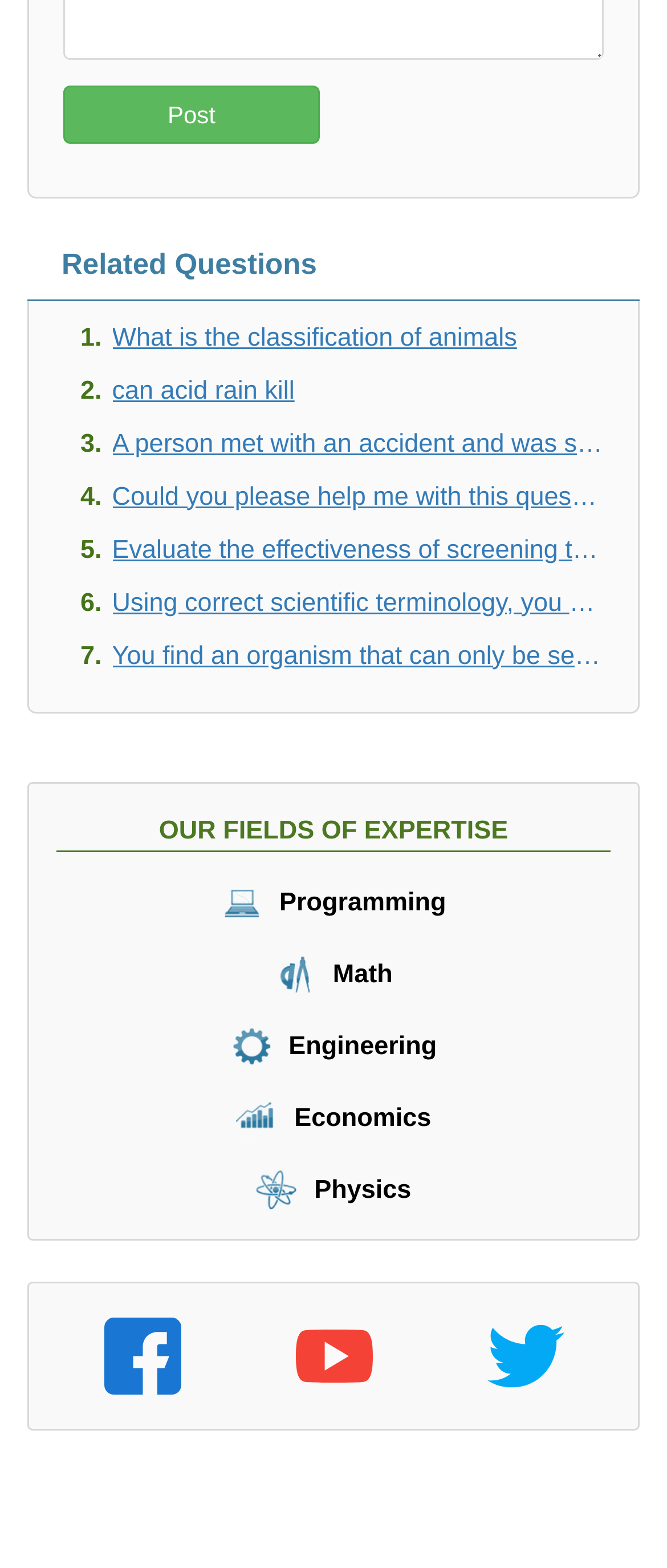How many fields of expertise are listed?
Please answer the question with a single word or phrase, referencing the image.

5